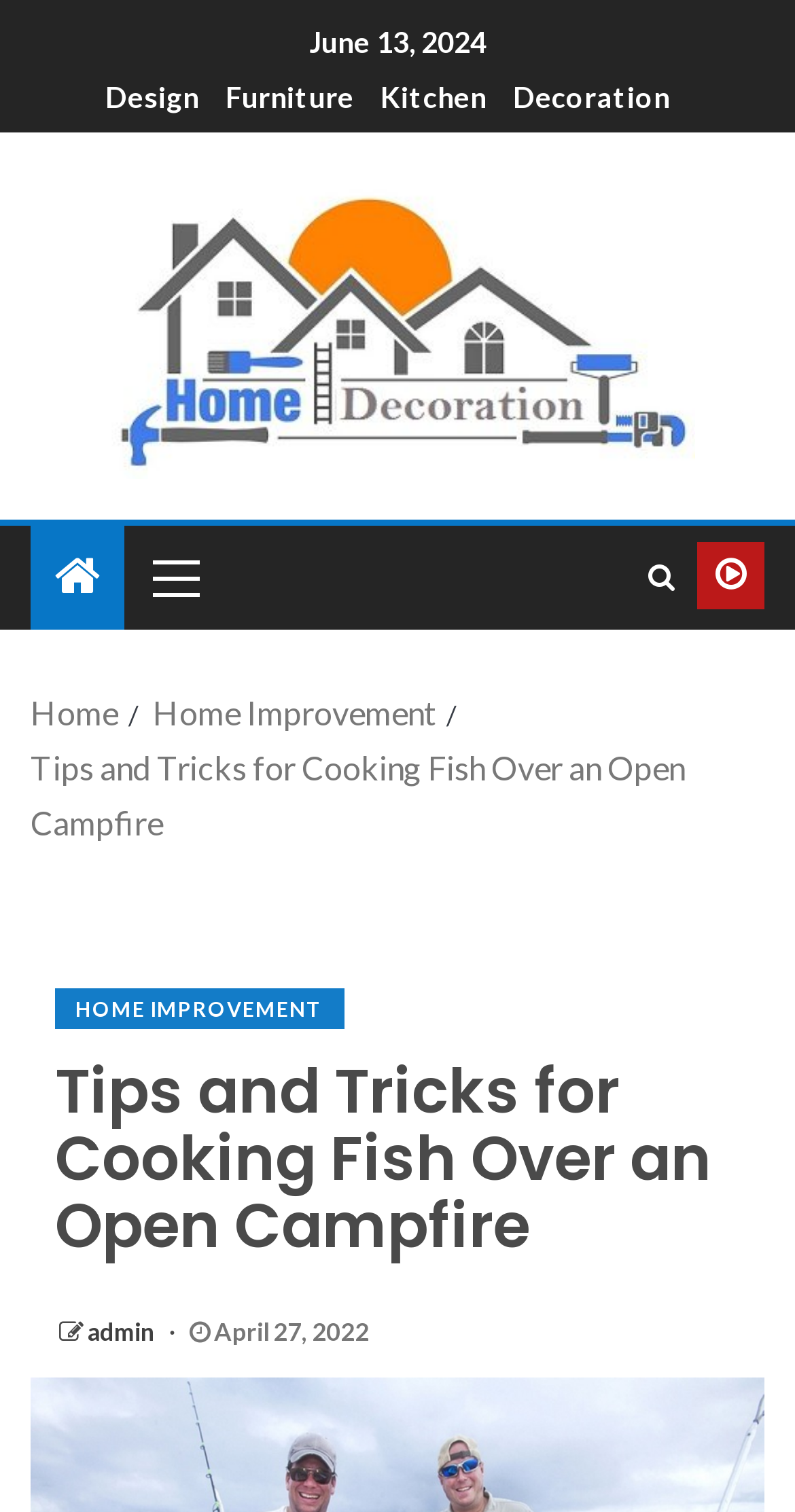Can you find the bounding box coordinates for the element that needs to be clicked to execute this instruction: "click on the 'Kitchen' link"? The coordinates should be given as four float numbers between 0 and 1, i.e., [left, top, right, bottom].

[0.478, 0.052, 0.612, 0.075]